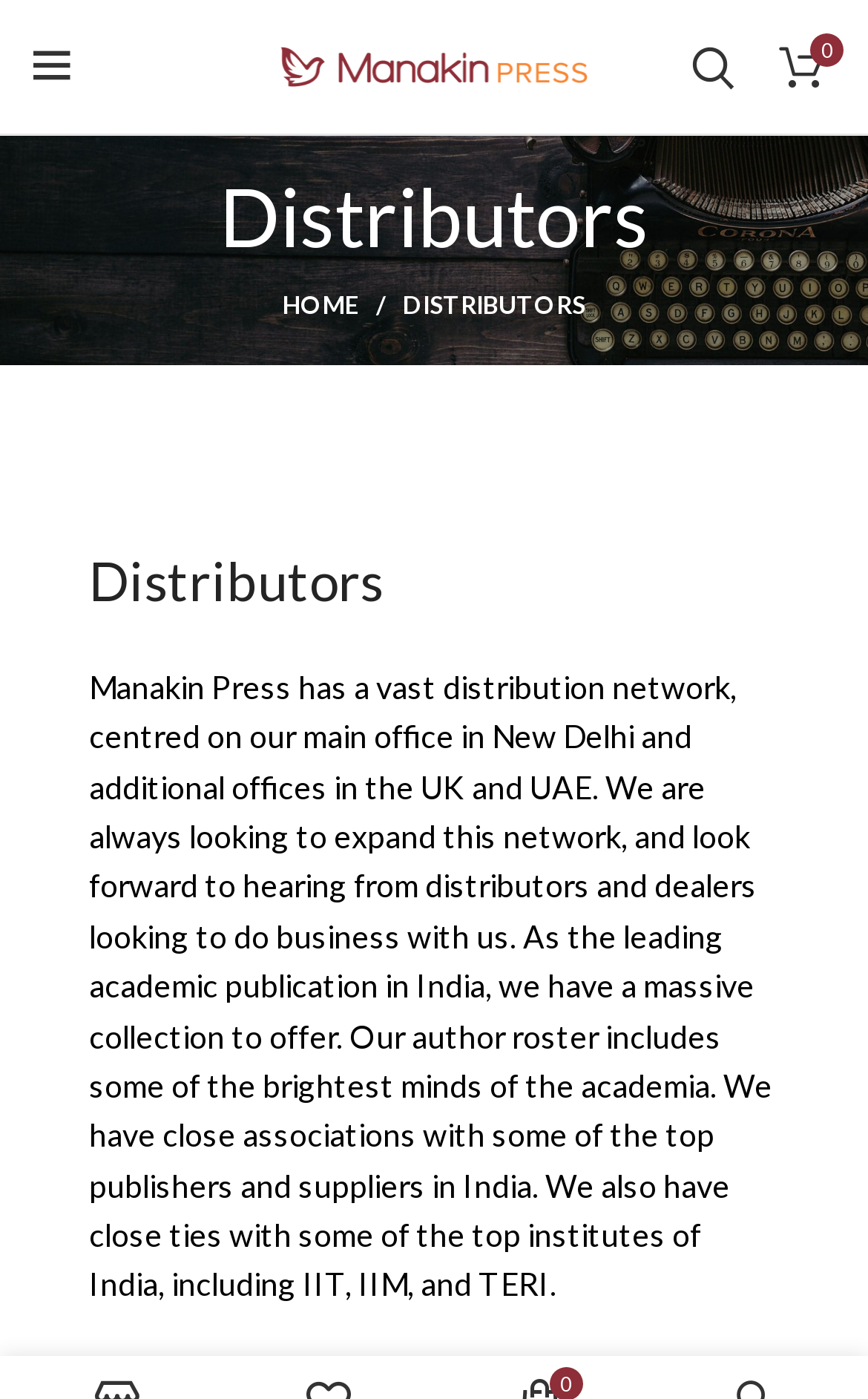Give a detailed explanation of the elements present on the webpage.

The webpage is about distributors of Manakin Press, a leading academic publication in India. At the top left corner, there is a link to open a mobile menu. Next to it, there is an empty link, followed by a search link and a link with an icon. 

Below these links, there is a heading that reads "Distributors" in a large font size, spanning almost the entire width of the page. Underneath this heading, there is a link to the homepage, indicated by "HOME /". 

To the right of the "HOME /" link, there is a static text "DISTRIBUTORS" in a slightly smaller font size. Below this text, there is another heading that reads "Distributors" again, followed by a paragraph of text that describes Manakin Press's distribution network, its main office locations, and its goal to expand the network. The text also highlights the publication's massive collection, its association with top publishers, suppliers, and institutes in India, including IIT, IIM, and TERI.